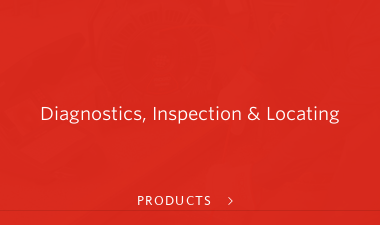Describe every important feature and element in the image comprehensively.

The image features a vibrant red background with a bold text overlay that reads "Diagnostics, Inspection & Locating." This caption highlights a category of tools designed for professionals, emphasizing their relevance in diagnostics and inspection tasks. Below the title, the word "PRODUCTS" is presented, indicating a link to explore related tools further. This section specifically promotes RIDGID’s industry-standard tools, recognized for their ruggedness and ease of use in demanding scenarios.